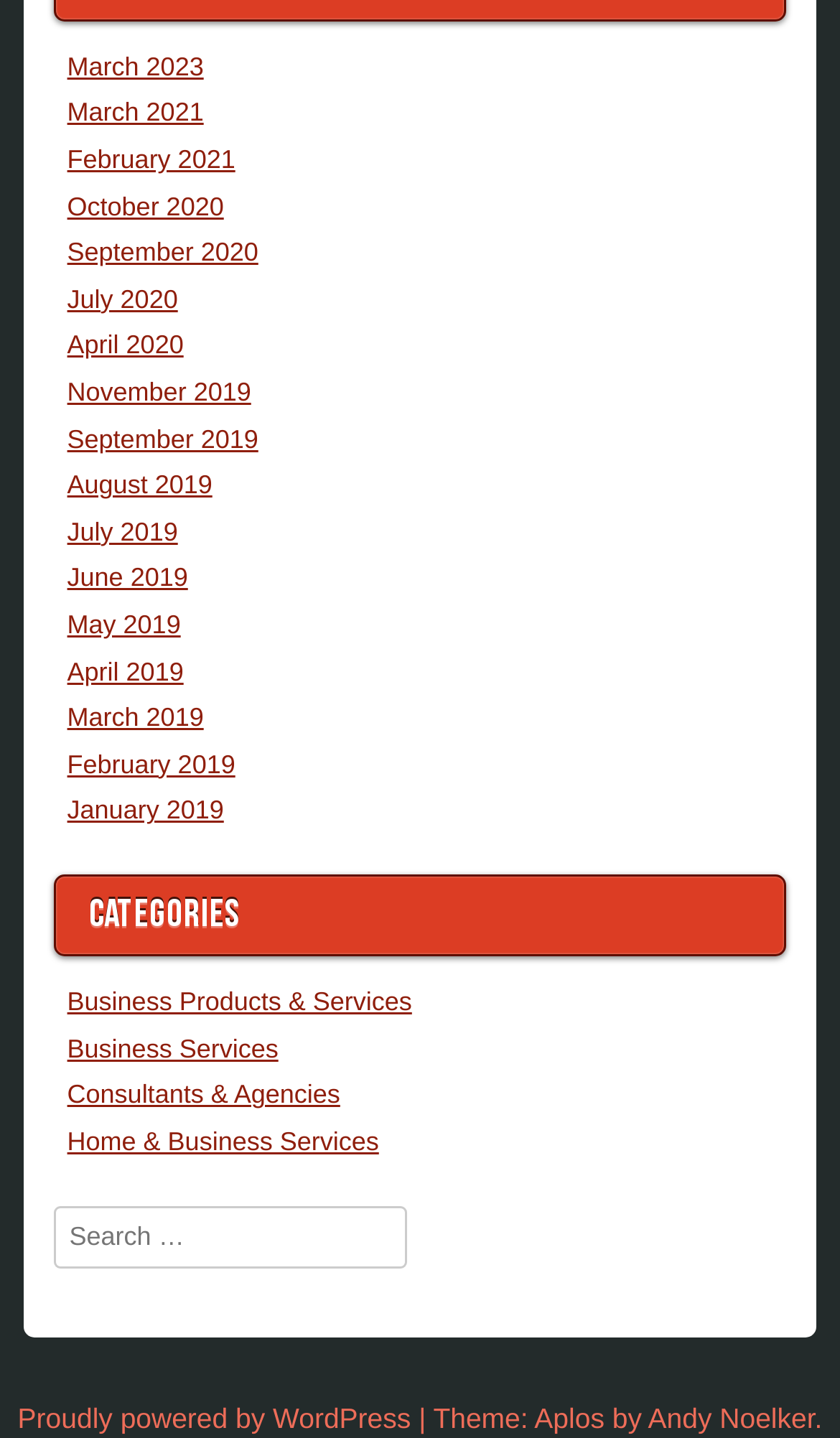Select the bounding box coordinates of the element I need to click to carry out the following instruction: "Check recent posts in July 2020".

[0.08, 0.197, 0.212, 0.218]